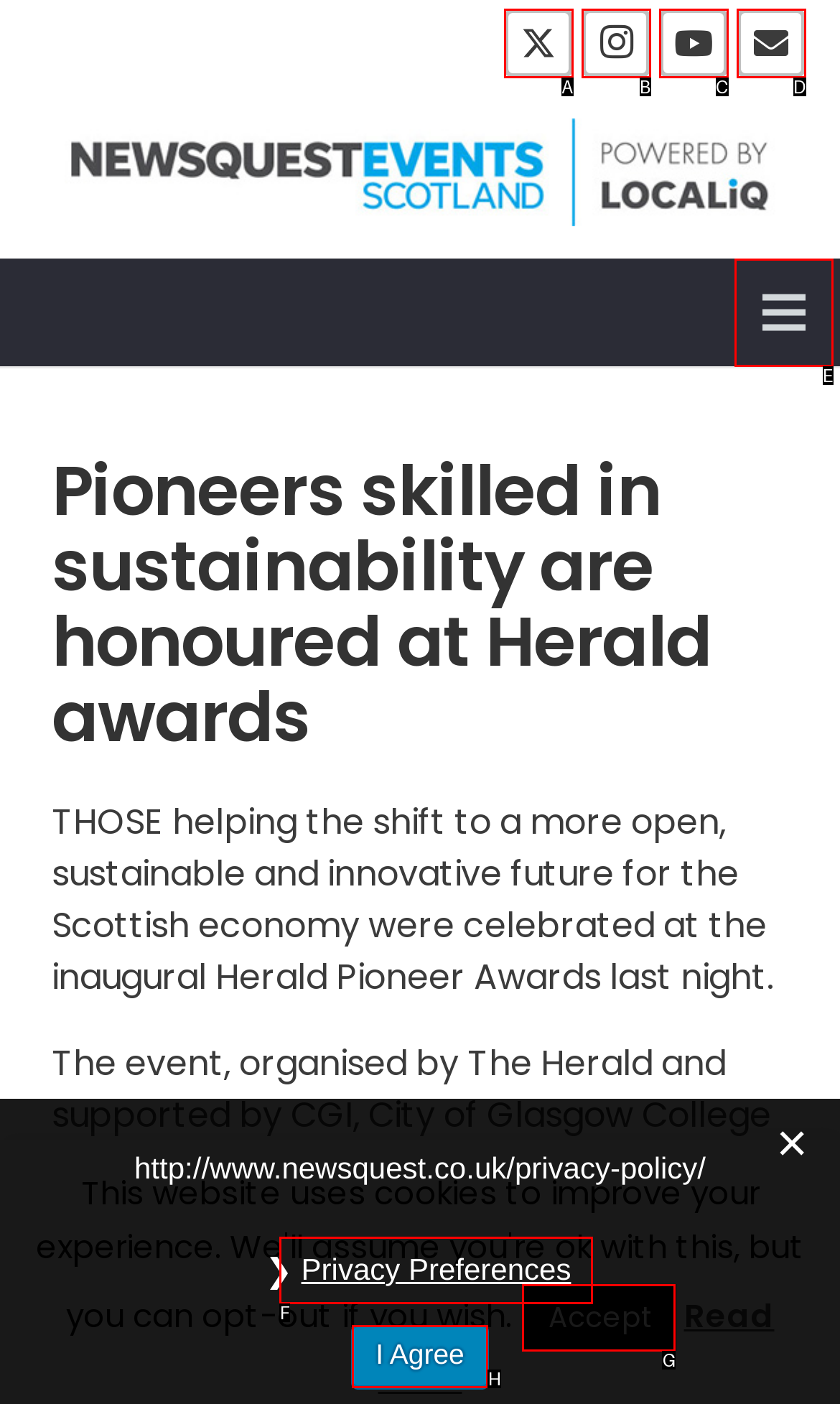Select the letter of the HTML element that best fits the description: aria-label="Menu"
Answer with the corresponding letter from the provided choices.

E